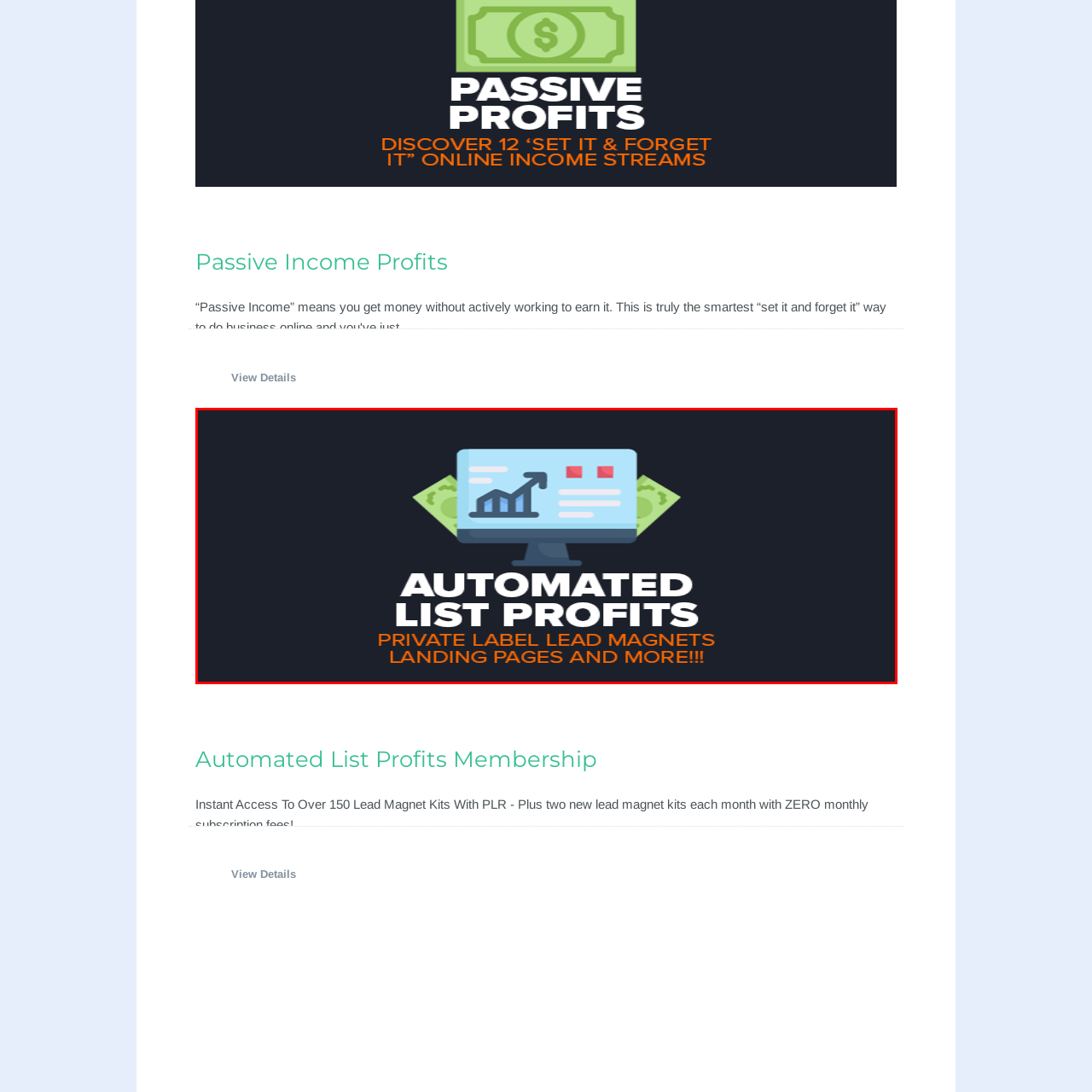Explain in detail what is happening in the image that is surrounded by the red box.

The image showcases a modern graphic design focused on the concept of "Automated List Profits." Prominently featured is a computer screen displaying a graph that symbolizes growth and profitability, accompanied by stylized currency notes, indicating financial success. The title "AUTOMATED LIST PROFITS" is boldly printed in white, emphasizing the product's focus on generating income through automated processes. Below the main title, additional text highlights the offering of "PRIVATE LABEL LEAD MAGNETS, LANDING PAGES AND MORE!!!", suggesting a comprehensive toolkit for online marketing and lead generation. The dark background enhances the vibrant colors of the graphic, making the core message clear and engaging for potential users interested in boosting their online business strategies.